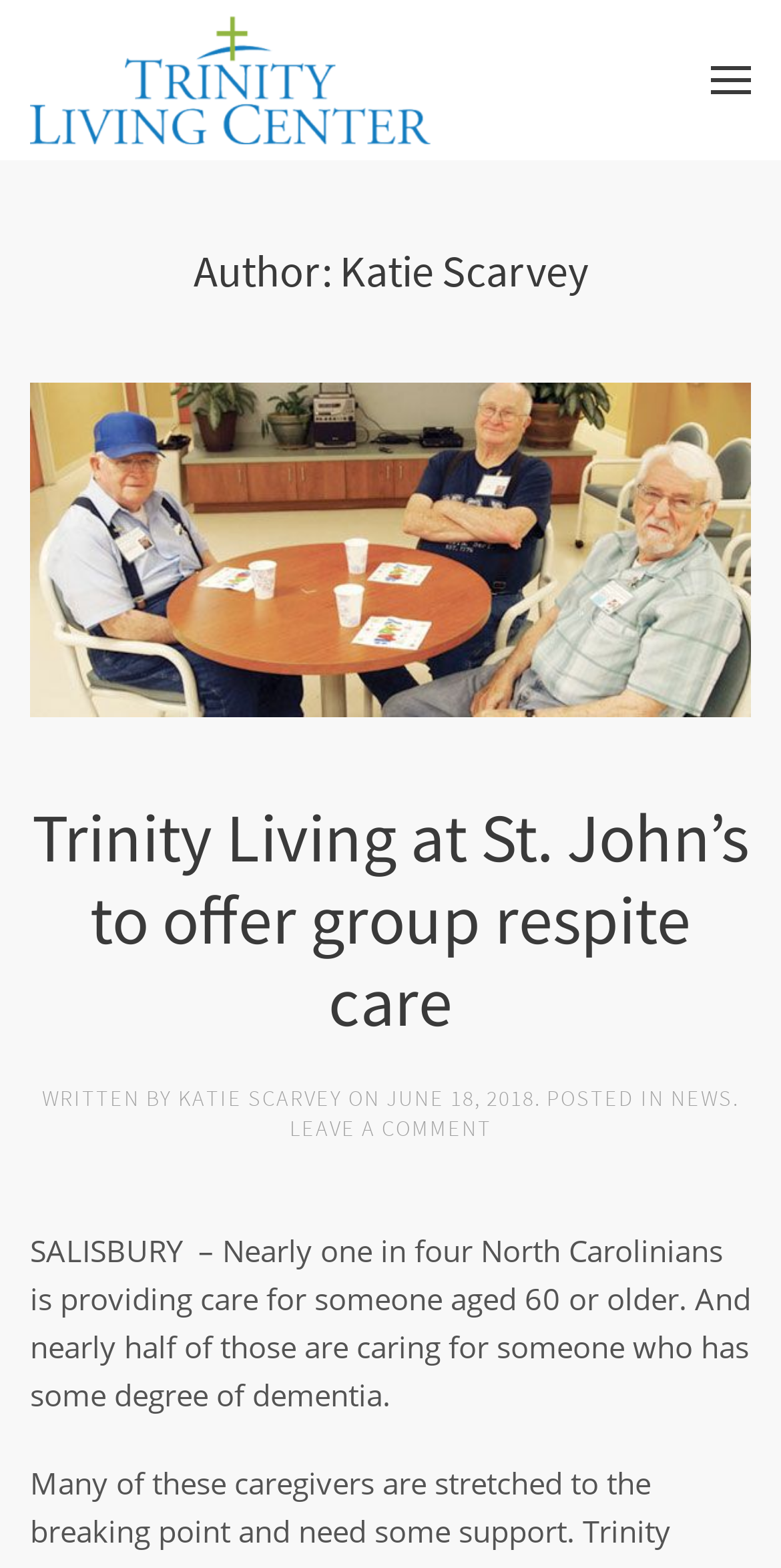Give the bounding box coordinates for this UI element: "News". The coordinates should be four float numbers between 0 and 1, arranged as [left, top, right, bottom].

[0.859, 0.691, 0.938, 0.709]